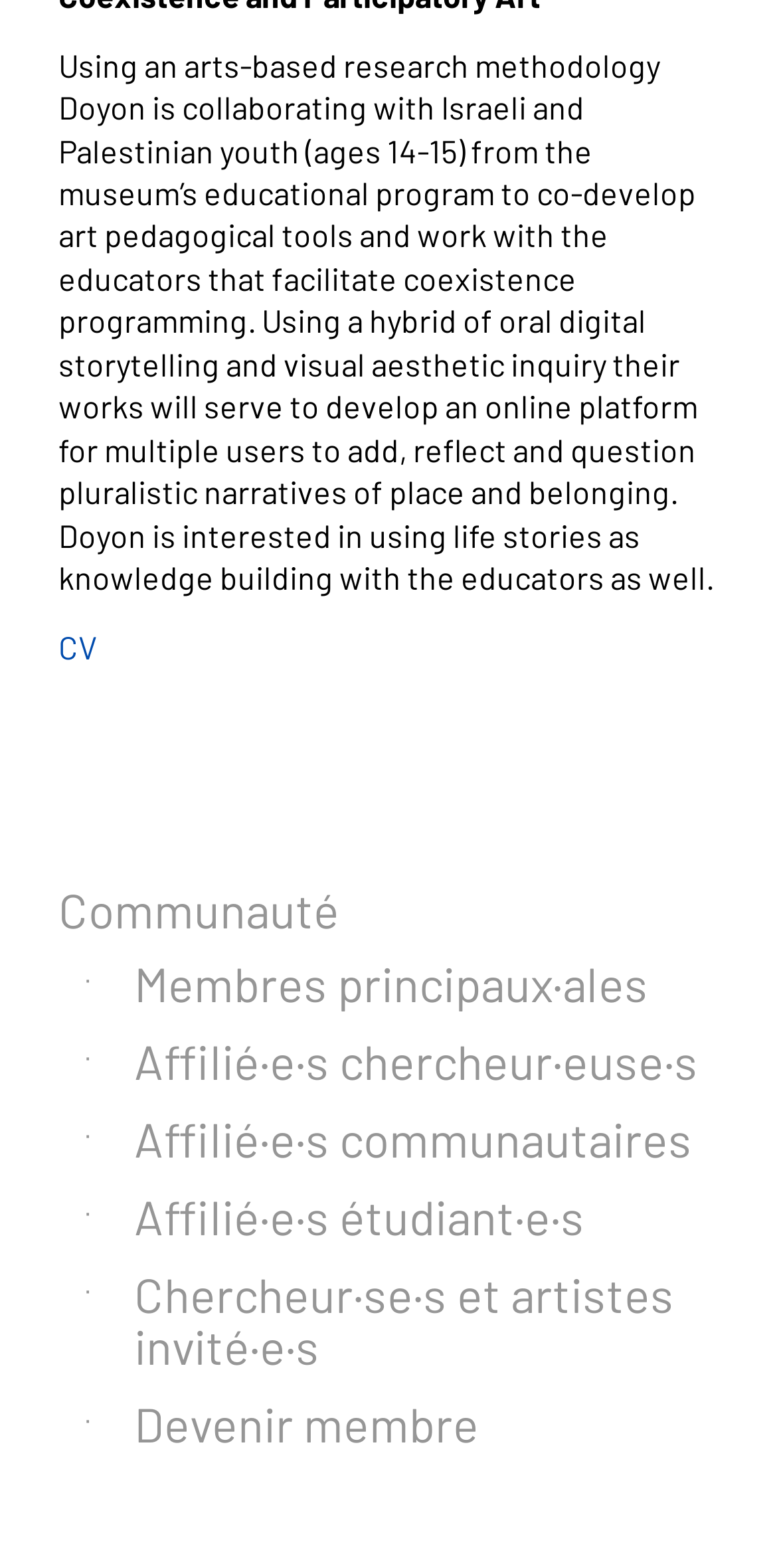Identify the bounding box coordinates for the UI element described as: "Devenir membre". The coordinates should be provided as four floats between 0 and 1: [left, top, right, bottom].

[0.142, 0.884, 0.925, 0.934]